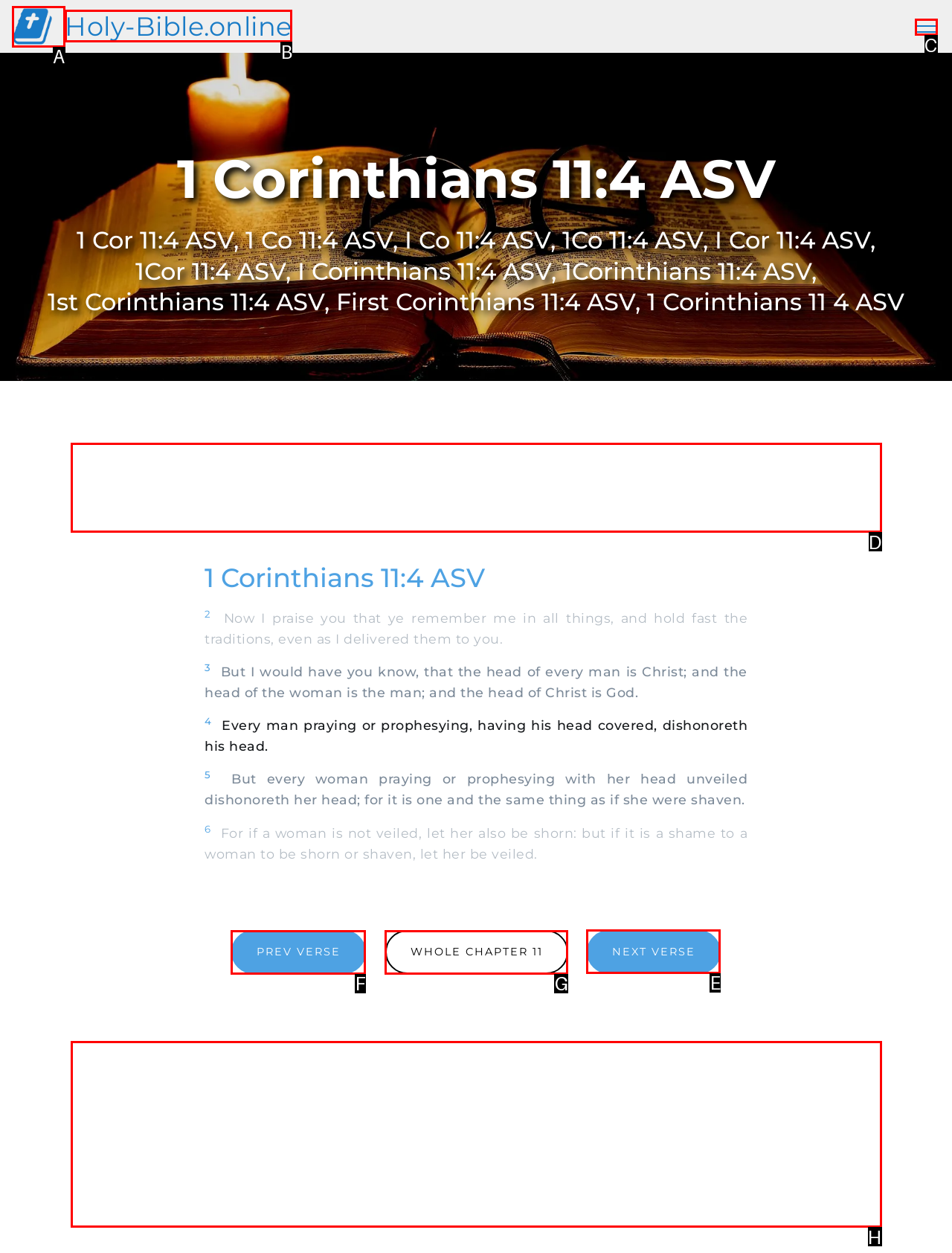Select the letter of the UI element you need to click to complete this task: go to NEXT VERSE.

E